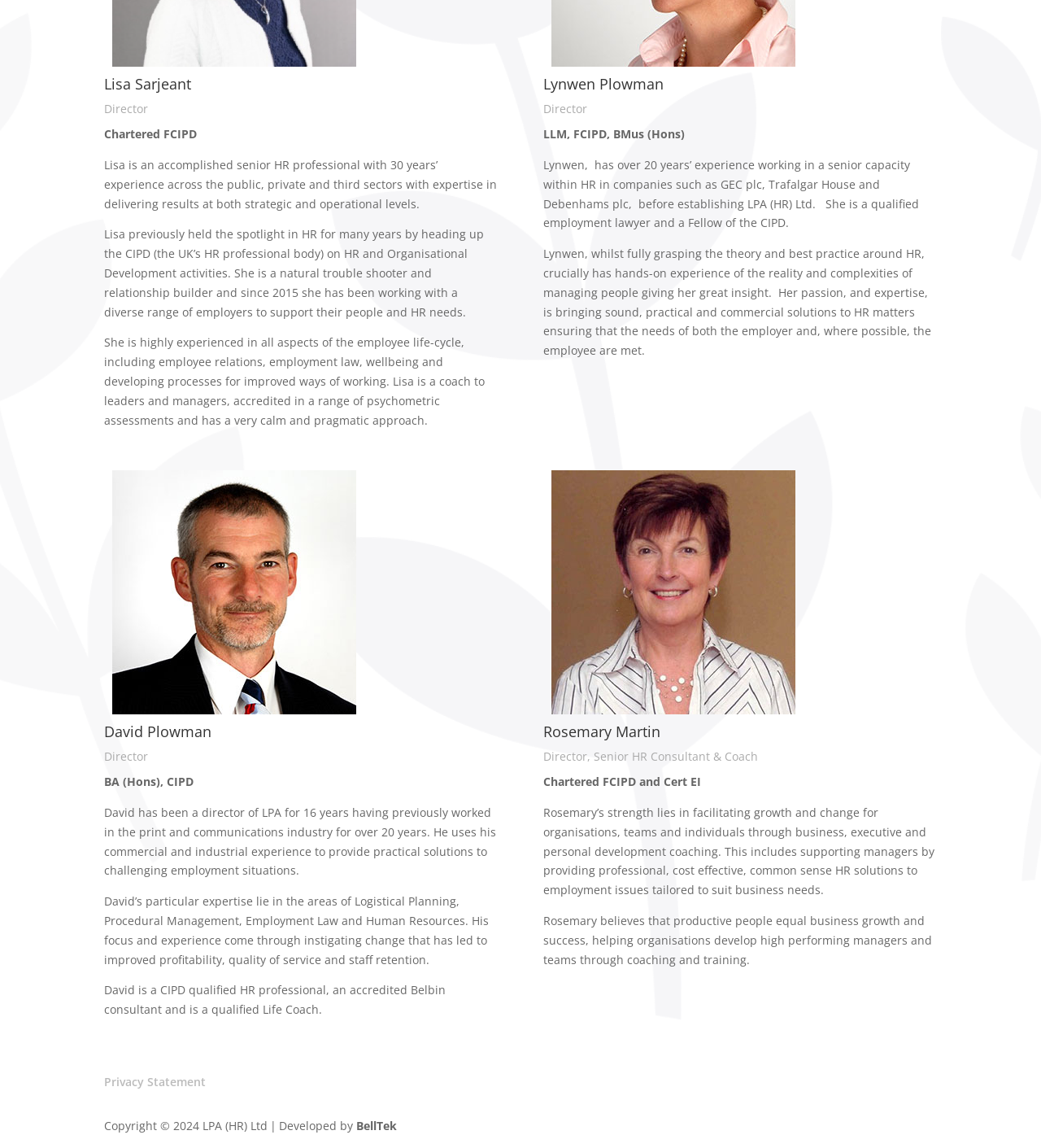Provide the bounding box coordinates for the specified HTML element described in this description: "Privacy Statement". The coordinates should be four float numbers ranging from 0 to 1, in the format [left, top, right, bottom].

[0.1, 0.936, 0.198, 0.949]